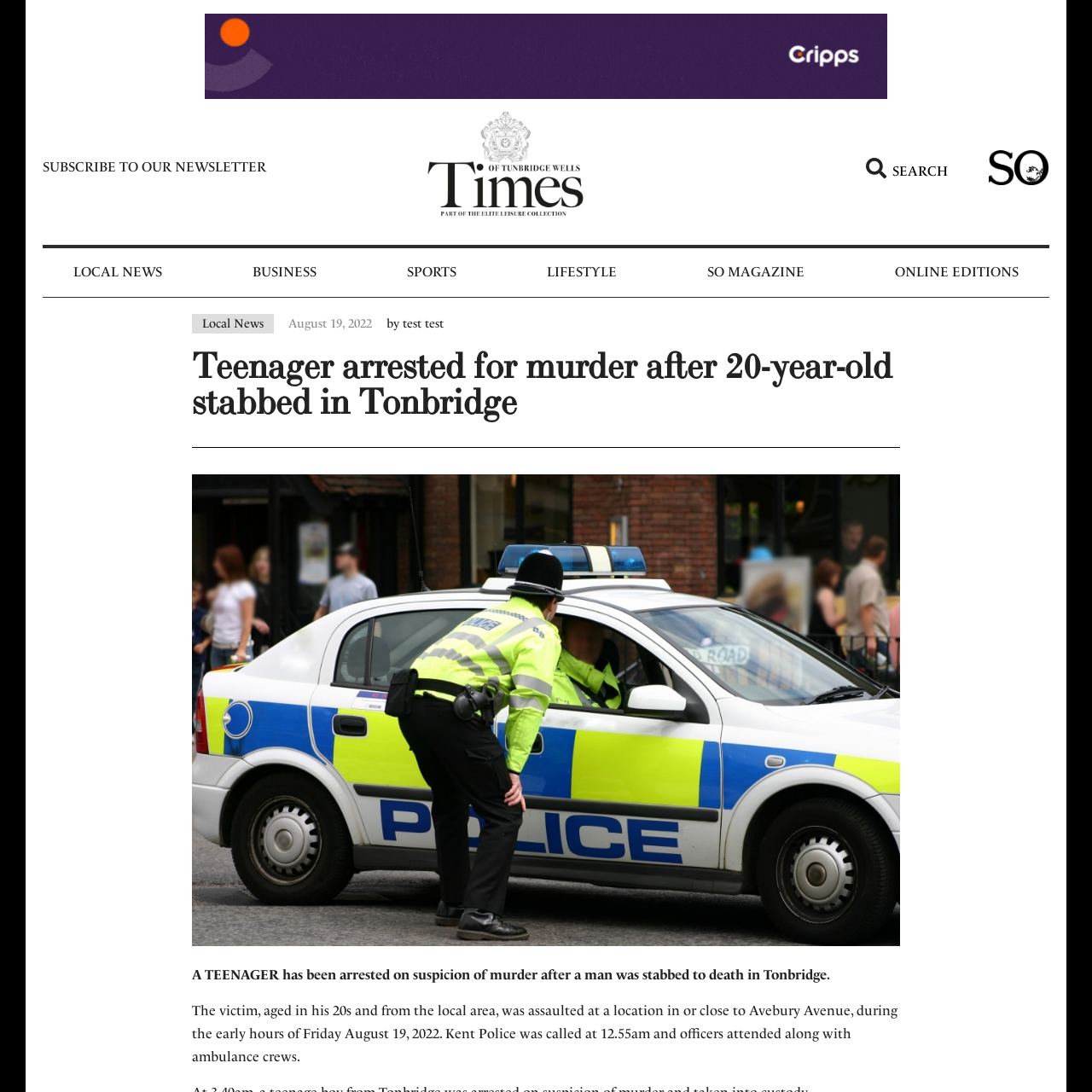Look at the image within the red outline, What is the purpose of the image? Answer with one word or phrase.

To enhance emotional impact